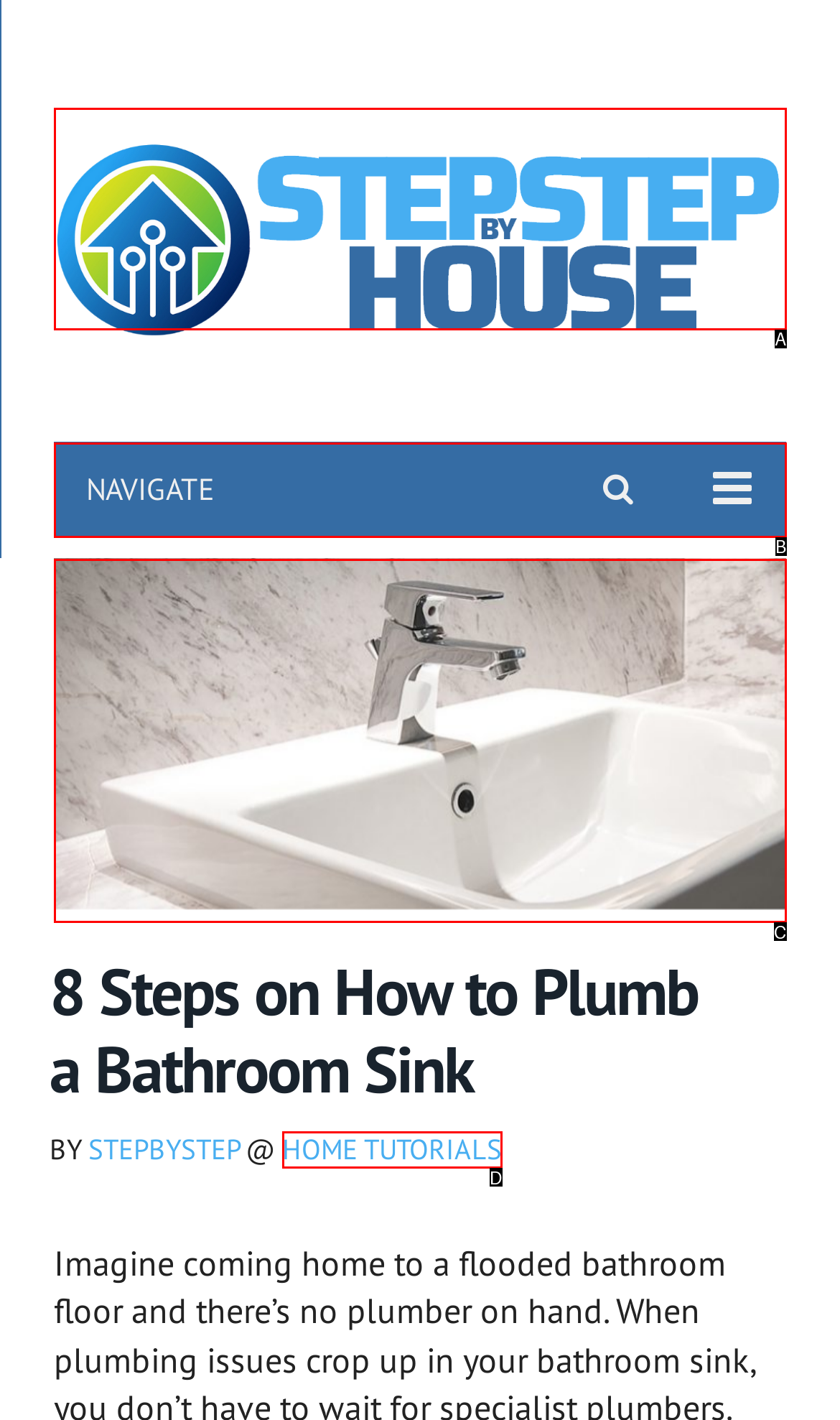Match the description to the correct option: Home Tutorials
Provide the letter of the matching option directly.

D